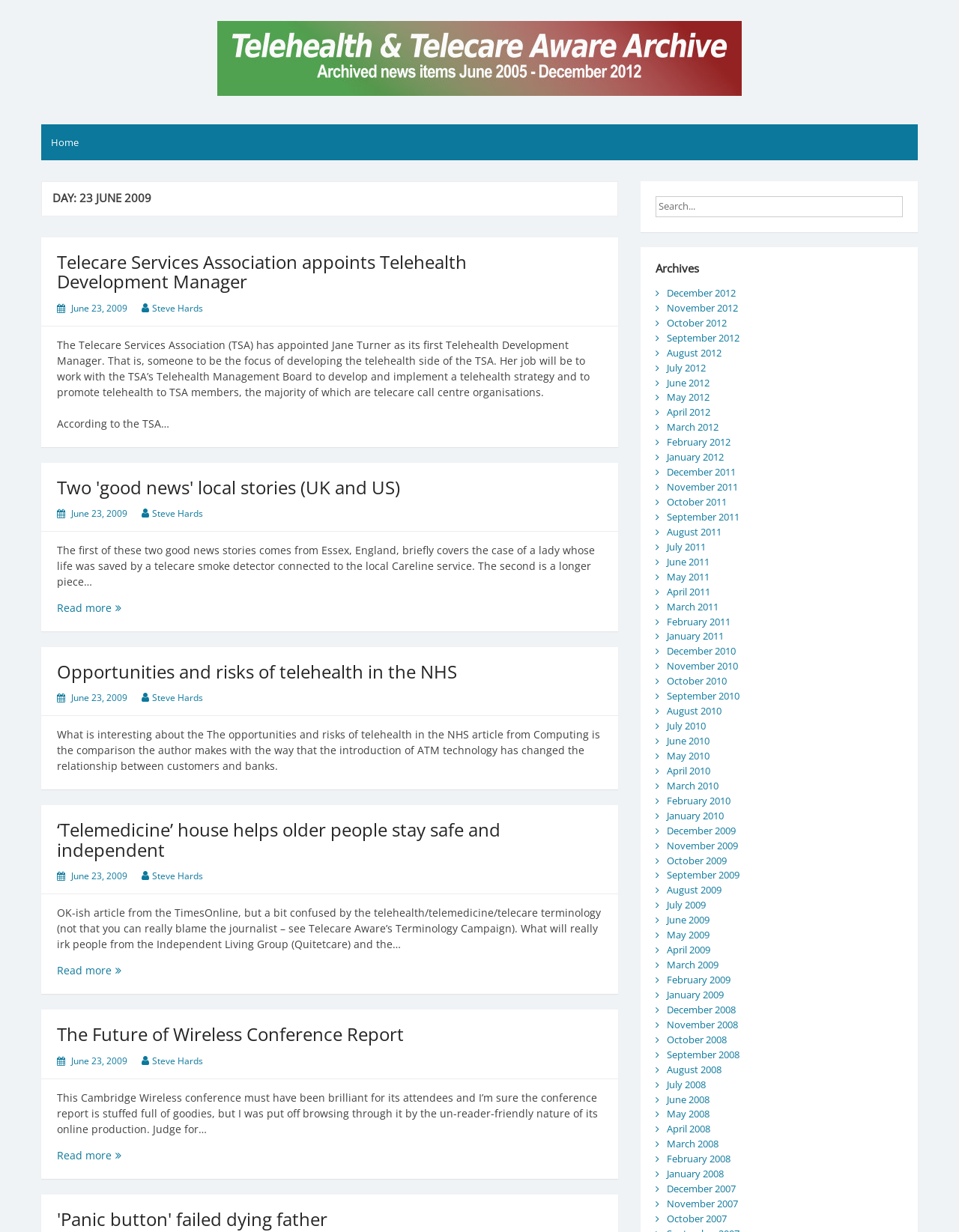How many articles are on this webpage?
Using the image, respond with a single word or phrase.

5